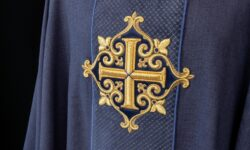Answer the question below in one word or phrase:
What is the shape at the center of the golden emblem?

Cross